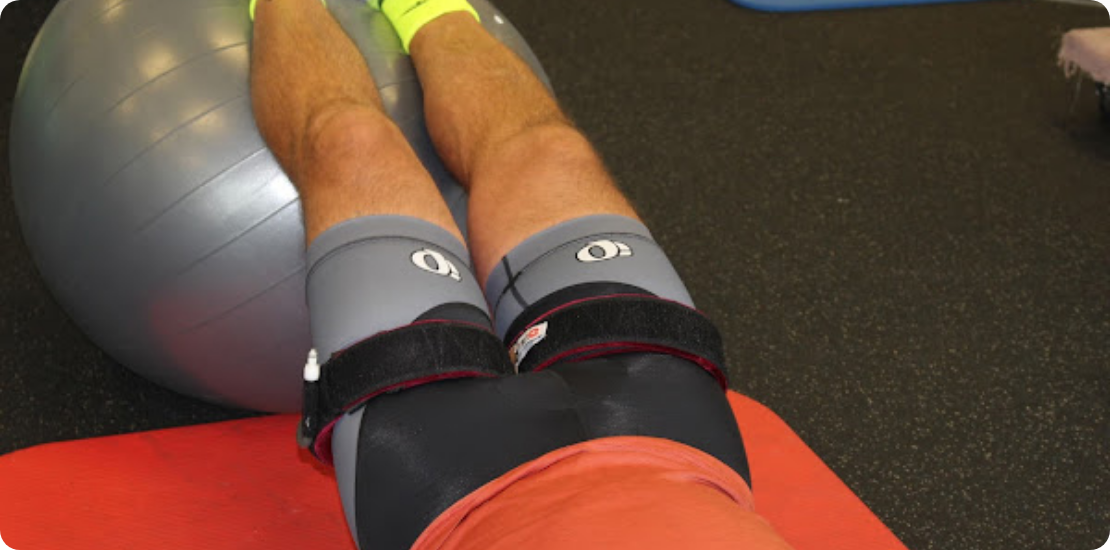Thoroughly describe the content and context of the image.

The image depicts a person lying on a red exercise mat with their legs elevated on a large exercise ball. They are wearing specialized KAATSU bands around their thighs, which are designed for blood flow restriction training. The individual's feet are adorned in bright yellow socks, contrasting with the black and gray shorts that feature the KAATSU logo. This setup typically aims to enhance mobility and improve functional movement, particularly for individuals experiencing conditions like gout or varicose veins. The setting suggests an exercise or rehabilitation environment focused on pain relief and movement improvement.